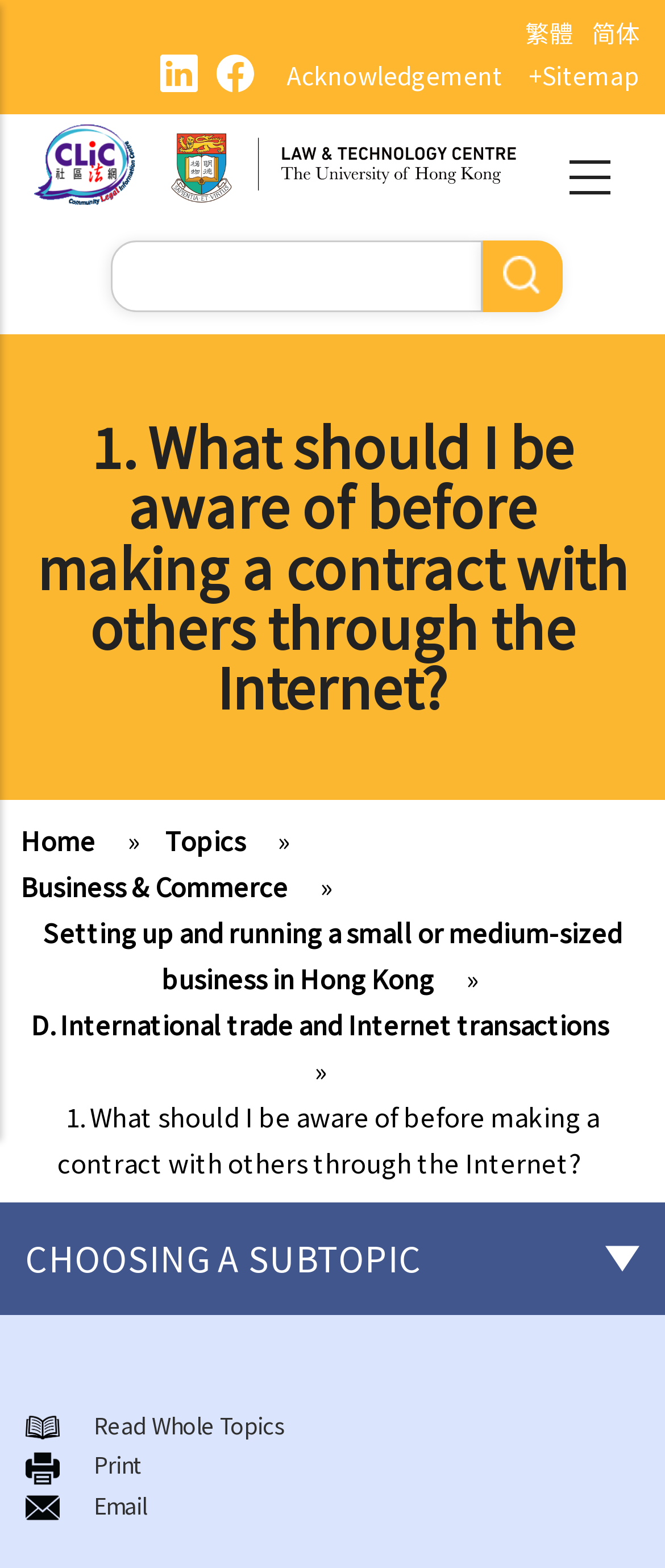Locate the coordinates of the bounding box for the clickable region that fulfills this instruction: "Search for something".

[0.166, 0.153, 0.845, 0.199]